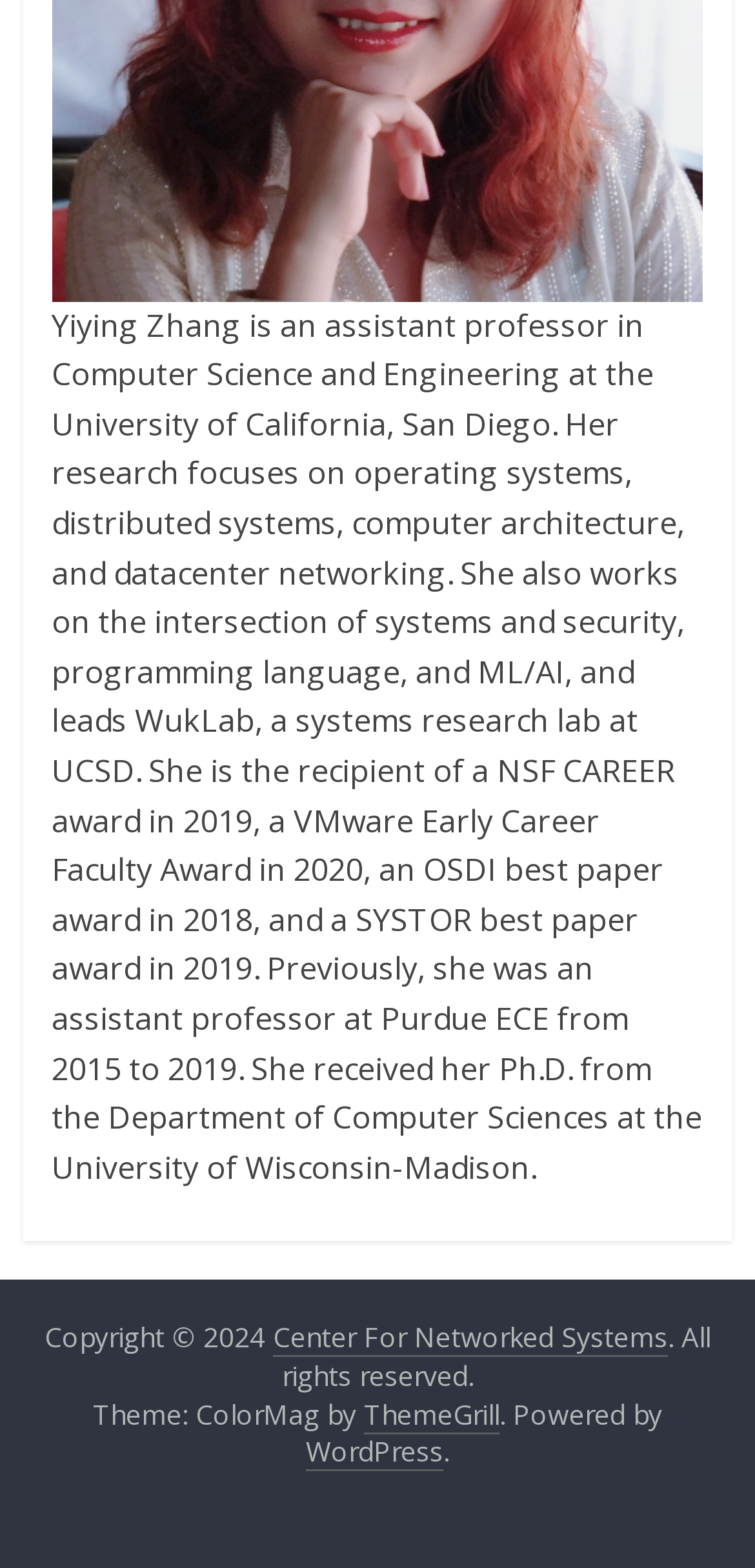Examine the image and give a thorough answer to the following question:
What is the platform powering the website?

The link element with the bounding box coordinates [0.405, 0.914, 0.587, 0.938] indicates that the website is powered by WordPress.